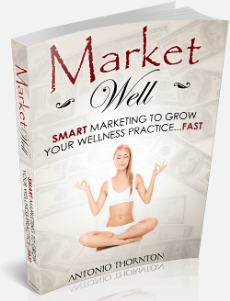Explain all the elements you observe in the image.

The image showcases the cover of the book titled "Market Well," authored by Antonio Thornton. The cover design features a serene image of a woman in a meditative pose, symbolizing wellness and tranquility. Surrounding her are faint outlines of currency notes, suggesting a focus on financial growth and marketing strategies. The bold title "Market Well" appears prominently at the top, accompanied by the subtitle highlighting "SMART MARKETING TO GROW YOUR WELLNESS PRACTICE...FAST," emphasizing the book's practical approach to enhancing marketing efforts within the wellness industry. The overall aesthetic combines elements of peace and prosperity, inviting readers to explore the intersection of wellness and successful marketing.